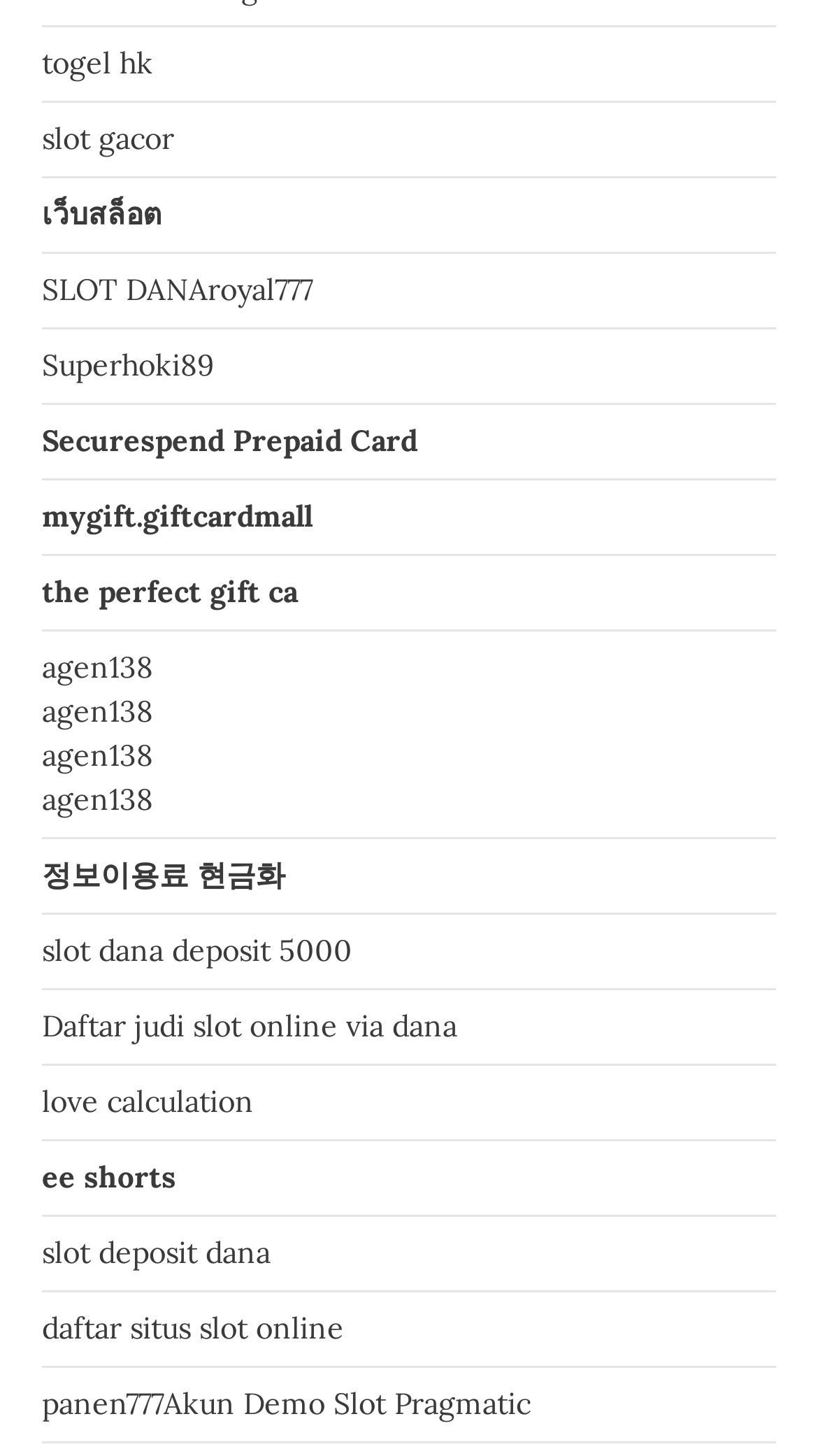What is the first link on the webpage?
Look at the screenshot and respond with a single word or phrase.

togel hk